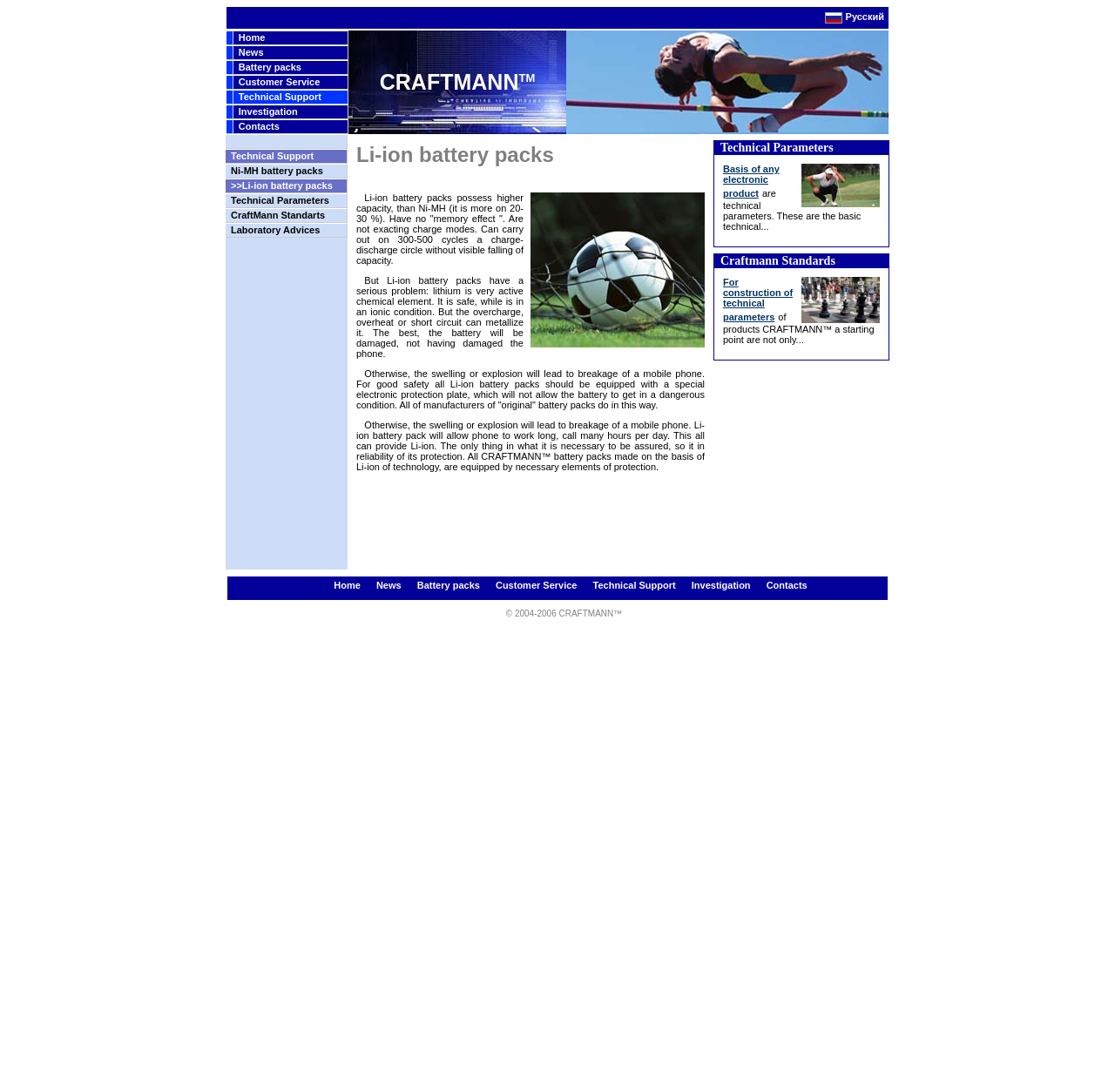Identify the bounding box coordinates for the element you need to click to achieve the following task: "Click on the Battery packs link". Provide the bounding box coordinates as four float numbers between 0 and 1, in the form [left, top, right, bottom].

[0.214, 0.057, 0.27, 0.066]